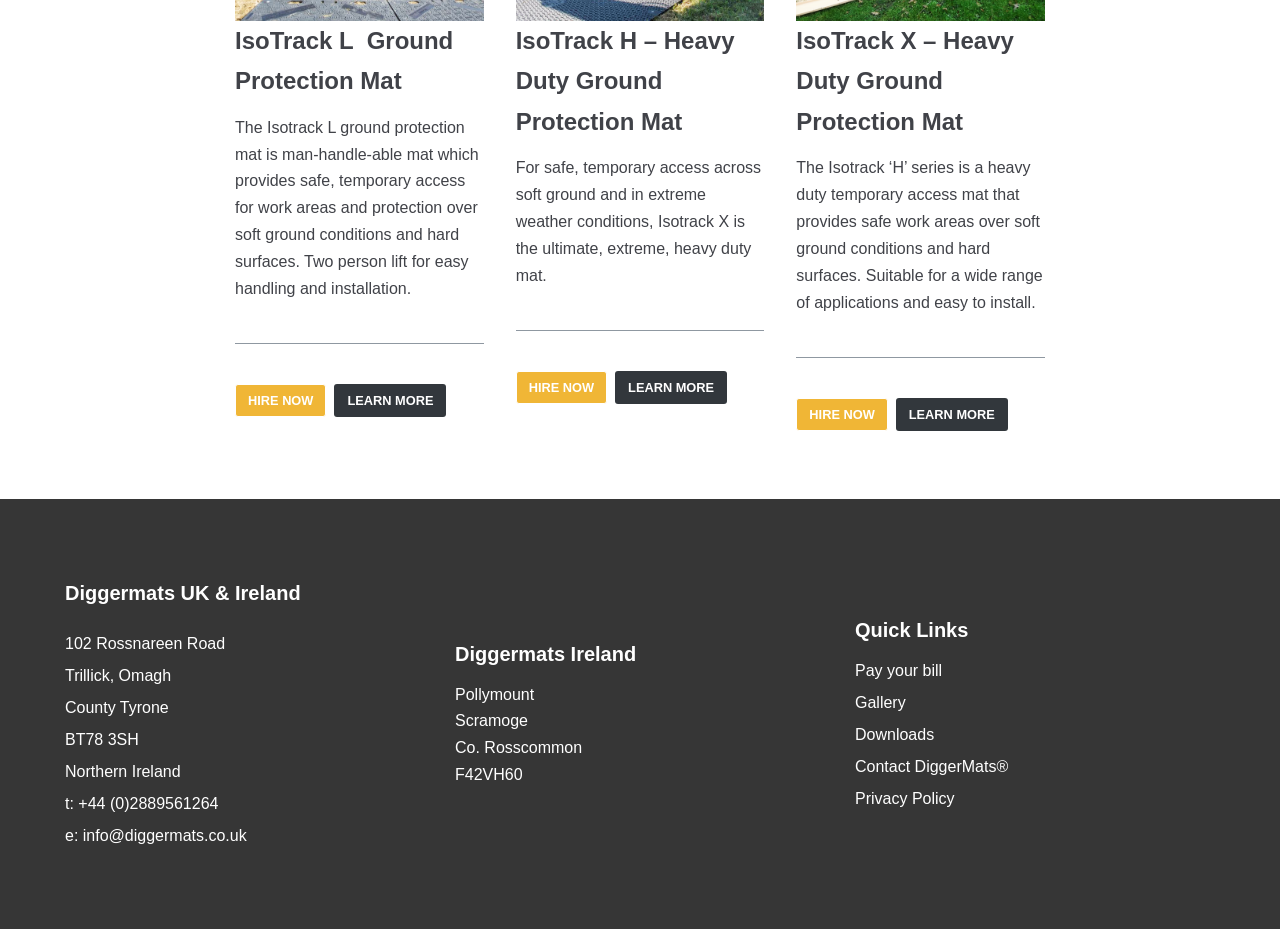Determine the bounding box coordinates (top-left x, top-left y, bottom-right x, bottom-right y) of the UI element described in the following text: t: +44 (0)2889561264

[0.051, 0.856, 0.171, 0.874]